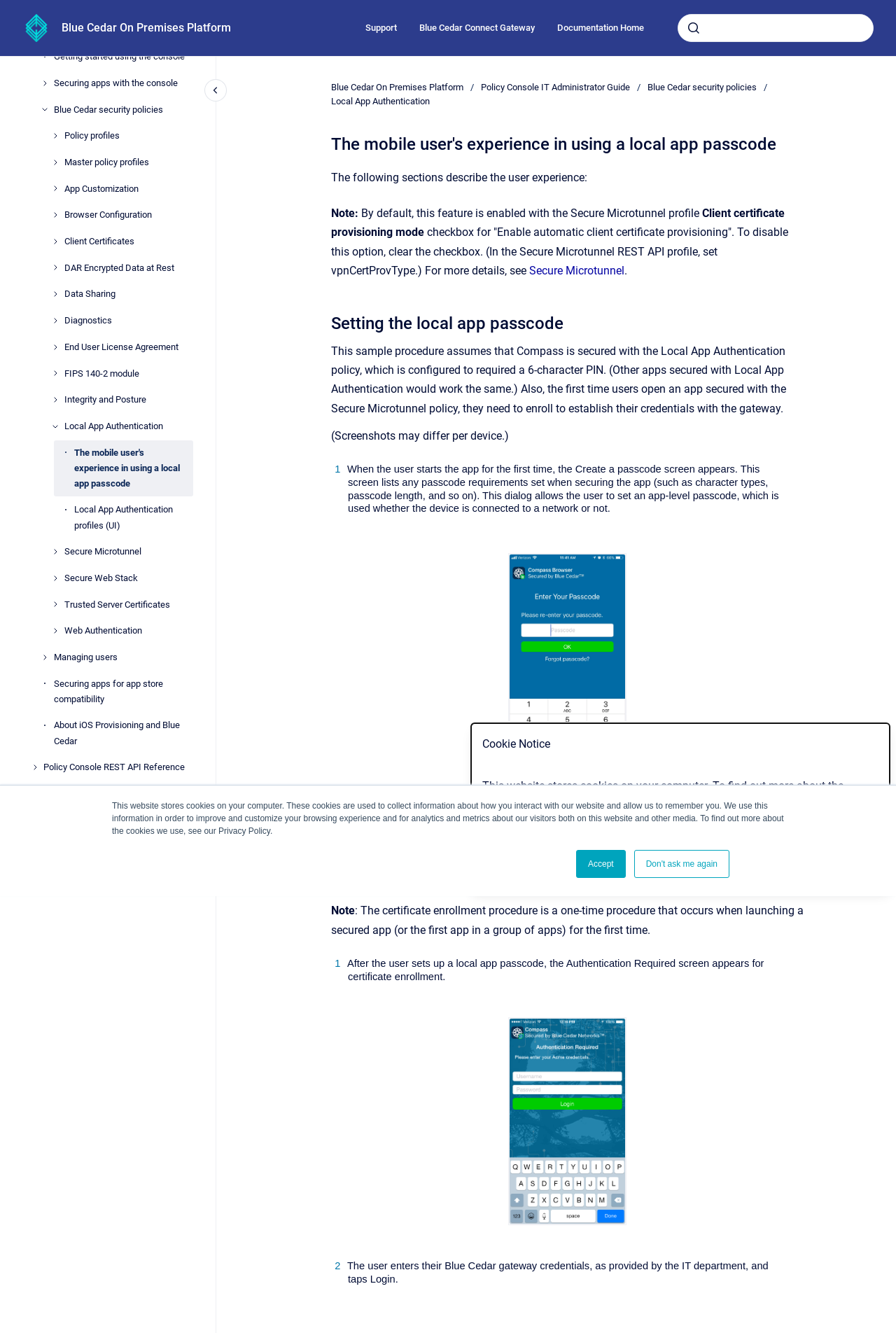Find the bounding box of the UI element described as: "Ok". The bounding box coordinates should be given as four float values between 0 and 1, i.e., [left, top, right, bottom].

[0.538, 0.642, 0.573, 0.659]